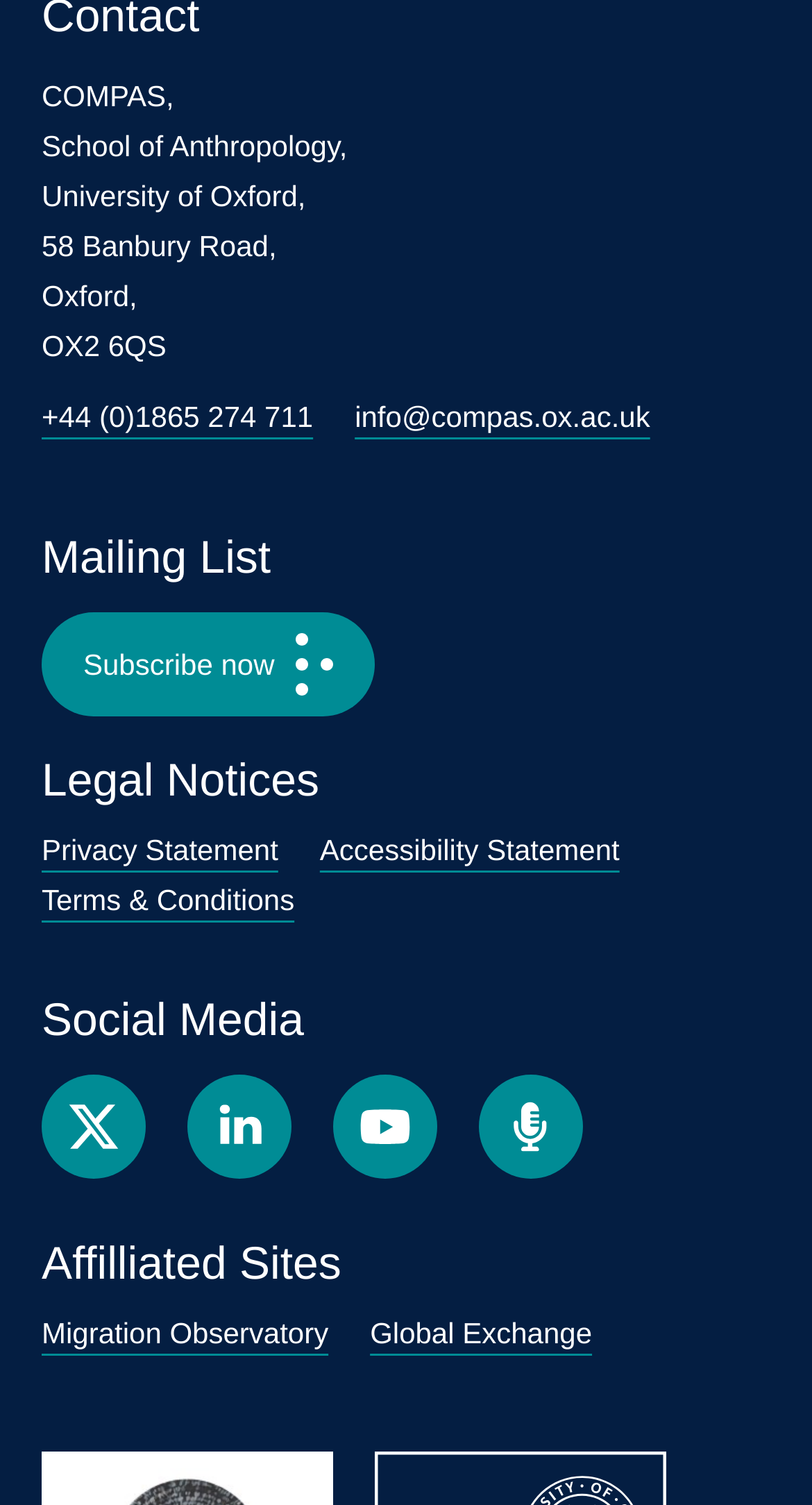Identify the bounding box coordinates of the clickable region to carry out the given instruction: "Click on the 'bamboo handles' link".

None